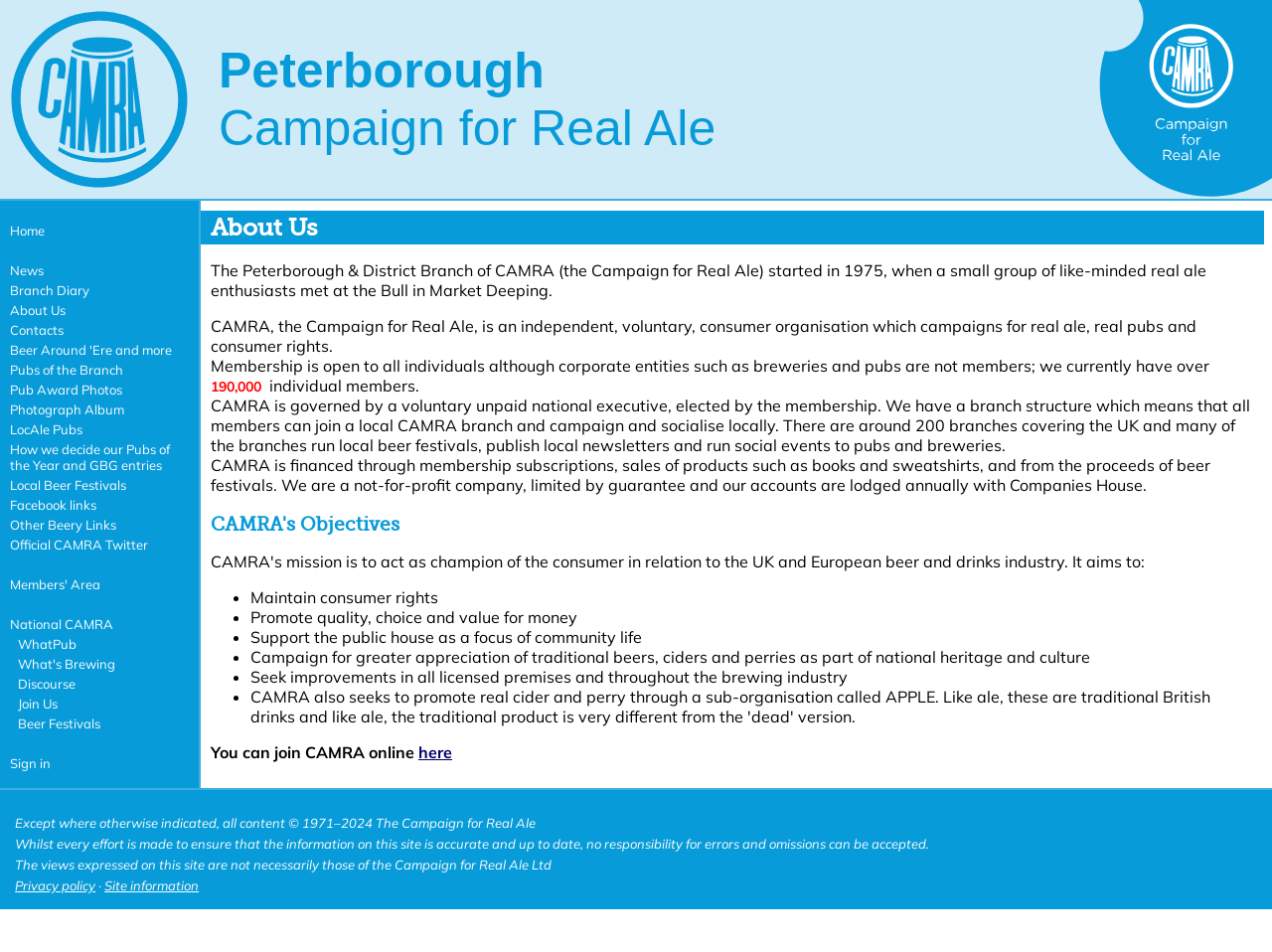Determine the bounding box coordinates for the clickable element required to fulfill the instruction: "Check the 'Privacy policy'". Provide the coordinates as four float numbers between 0 and 1, i.e., [left, top, right, bottom].

[0.012, 0.922, 0.075, 0.939]